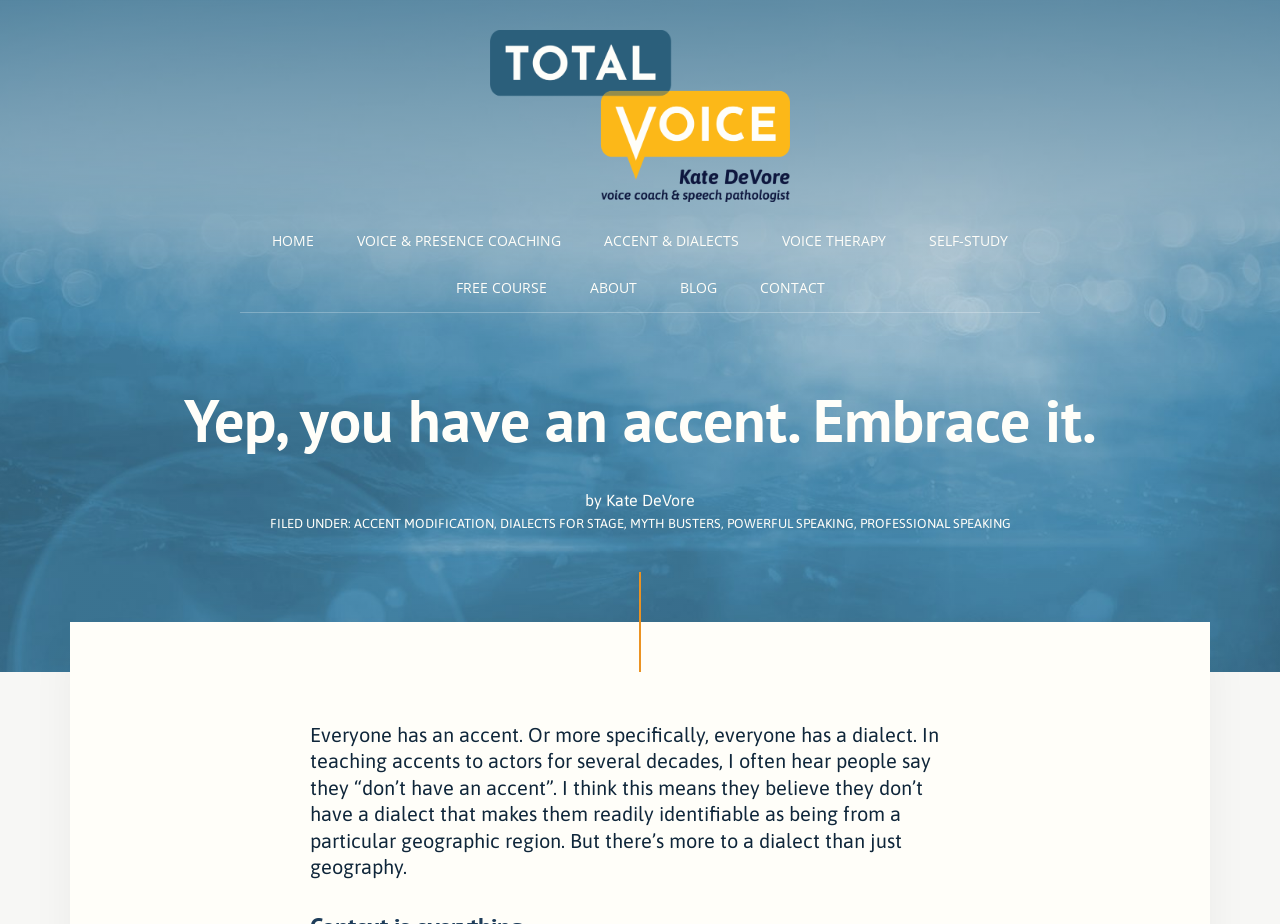Provide the bounding box coordinates of the HTML element this sentence describes: "parent_node: TOTAL VOICE".

[0.344, 0.032, 0.656, 0.225]